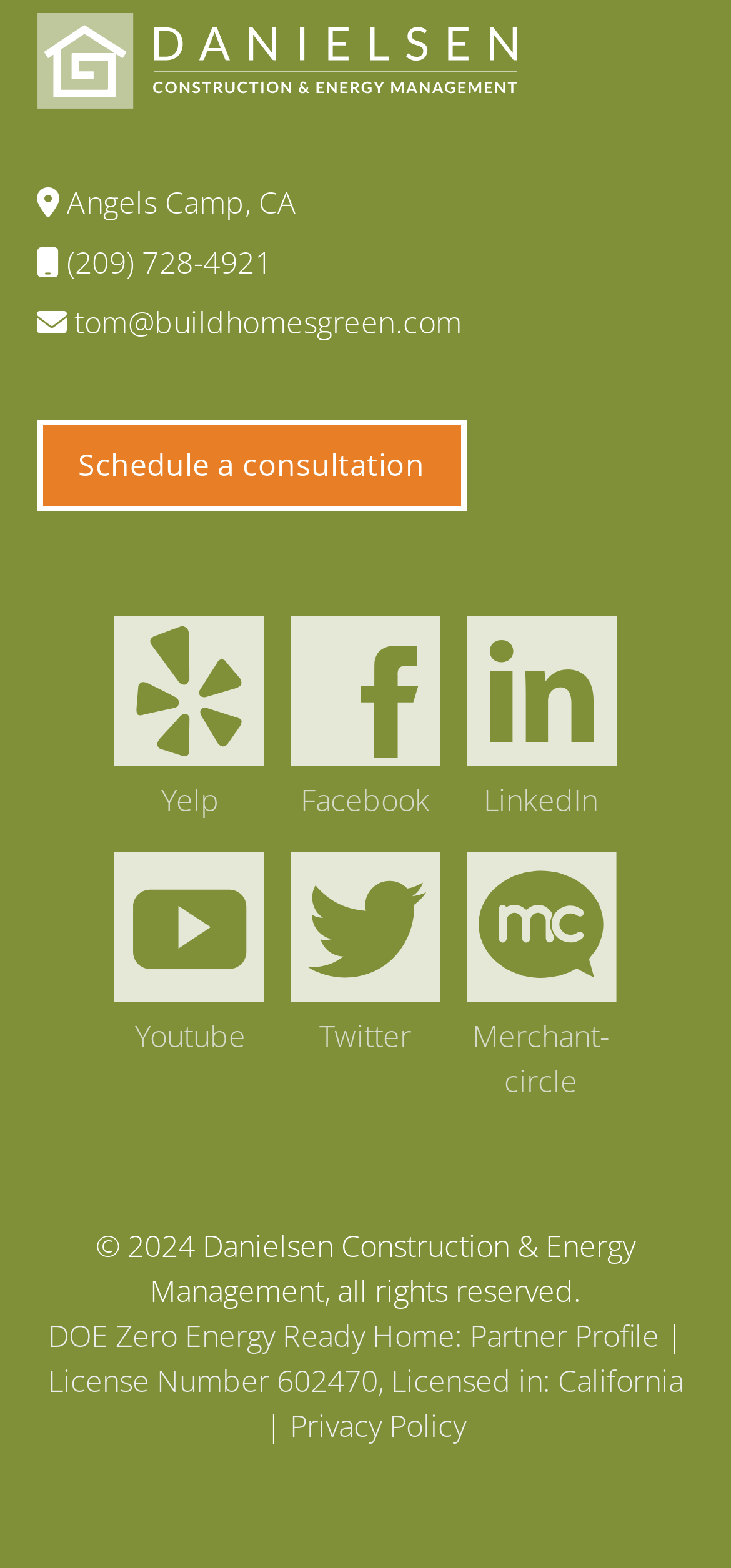Extract the bounding box coordinates of the UI element described by: "Yelp". The coordinates should include four float numbers ranging from 0 to 1, e.g., [left, top, right, bottom].

[0.157, 0.393, 0.363, 0.524]